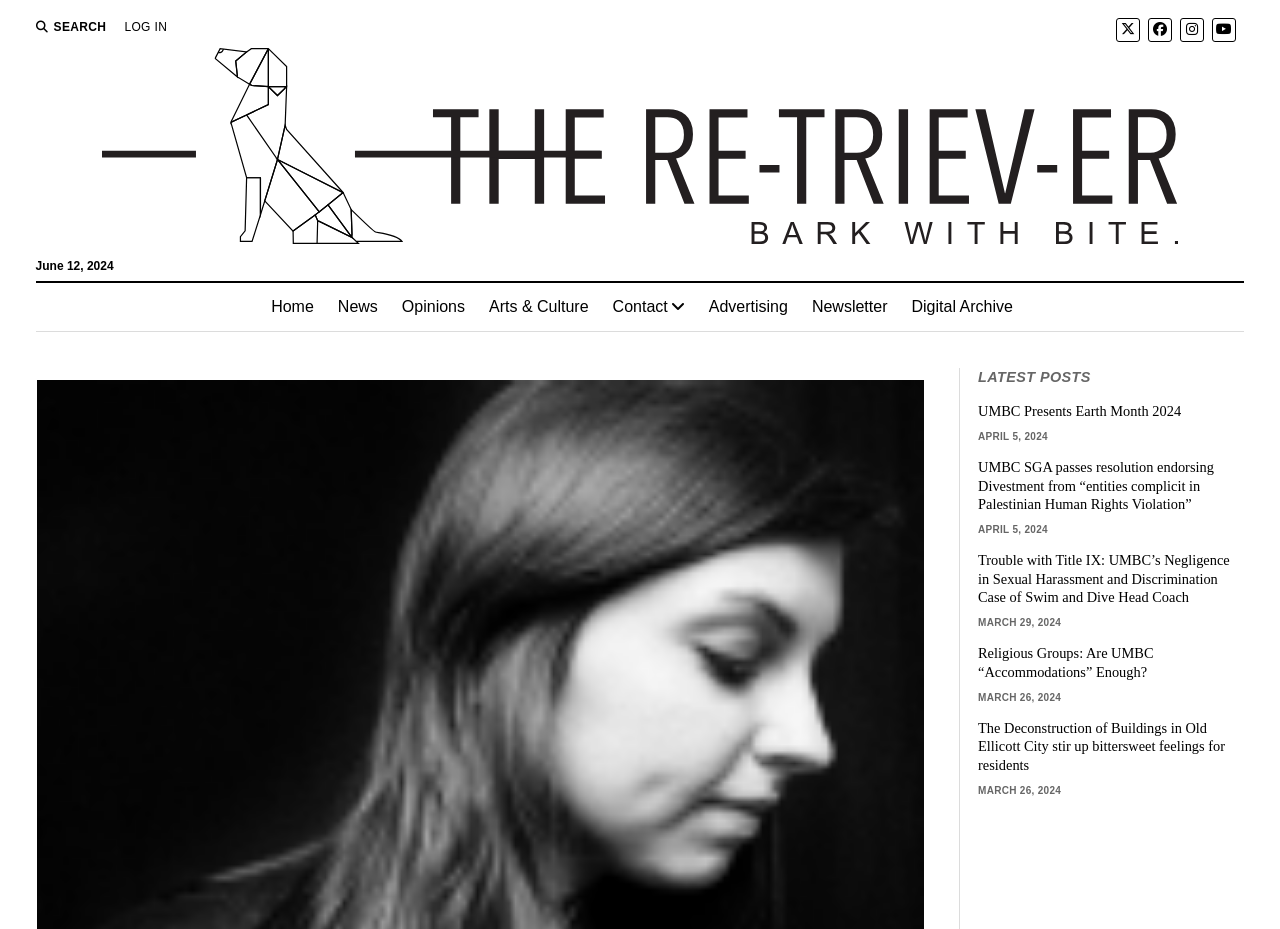Please specify the bounding box coordinates for the clickable region that will help you carry out the instruction: "log in to the website".

[0.097, 0.019, 0.131, 0.039]